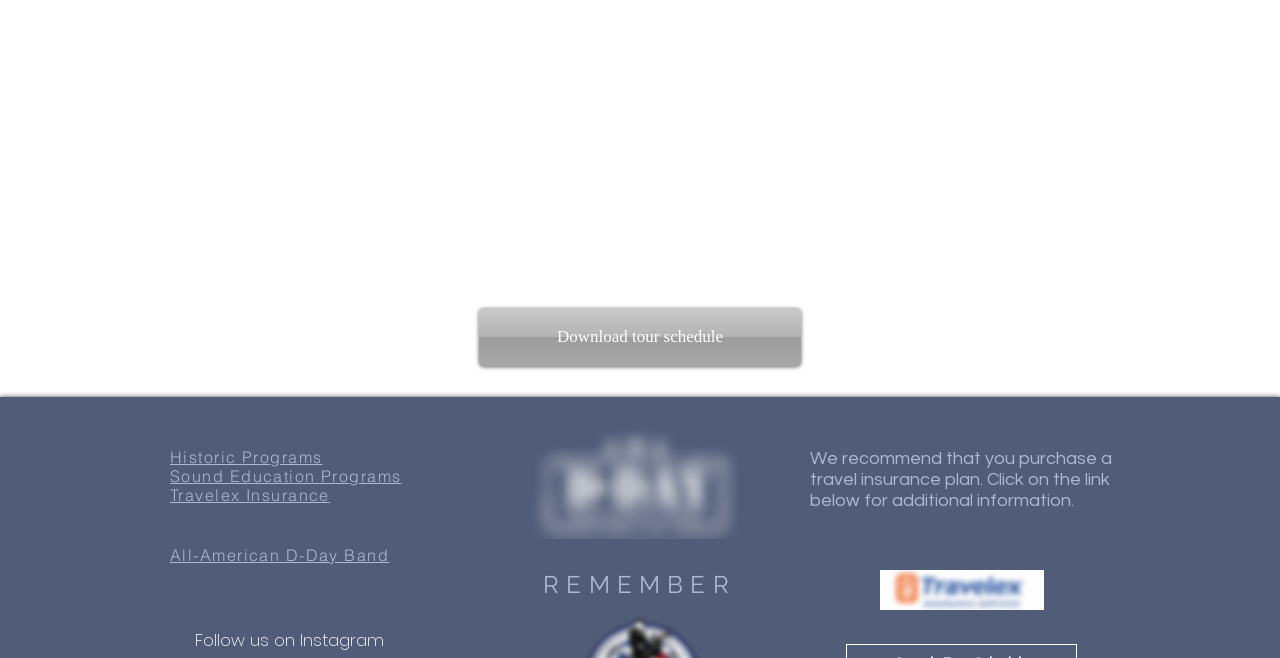Given the element description, predict the bounding box coordinates in the format (top-left x, top-left y, bottom-right x, bottom-right y). Make sure all values are between 0 and 1. Here is the element description: Travelex Insurance

[0.133, 0.741, 0.258, 0.767]